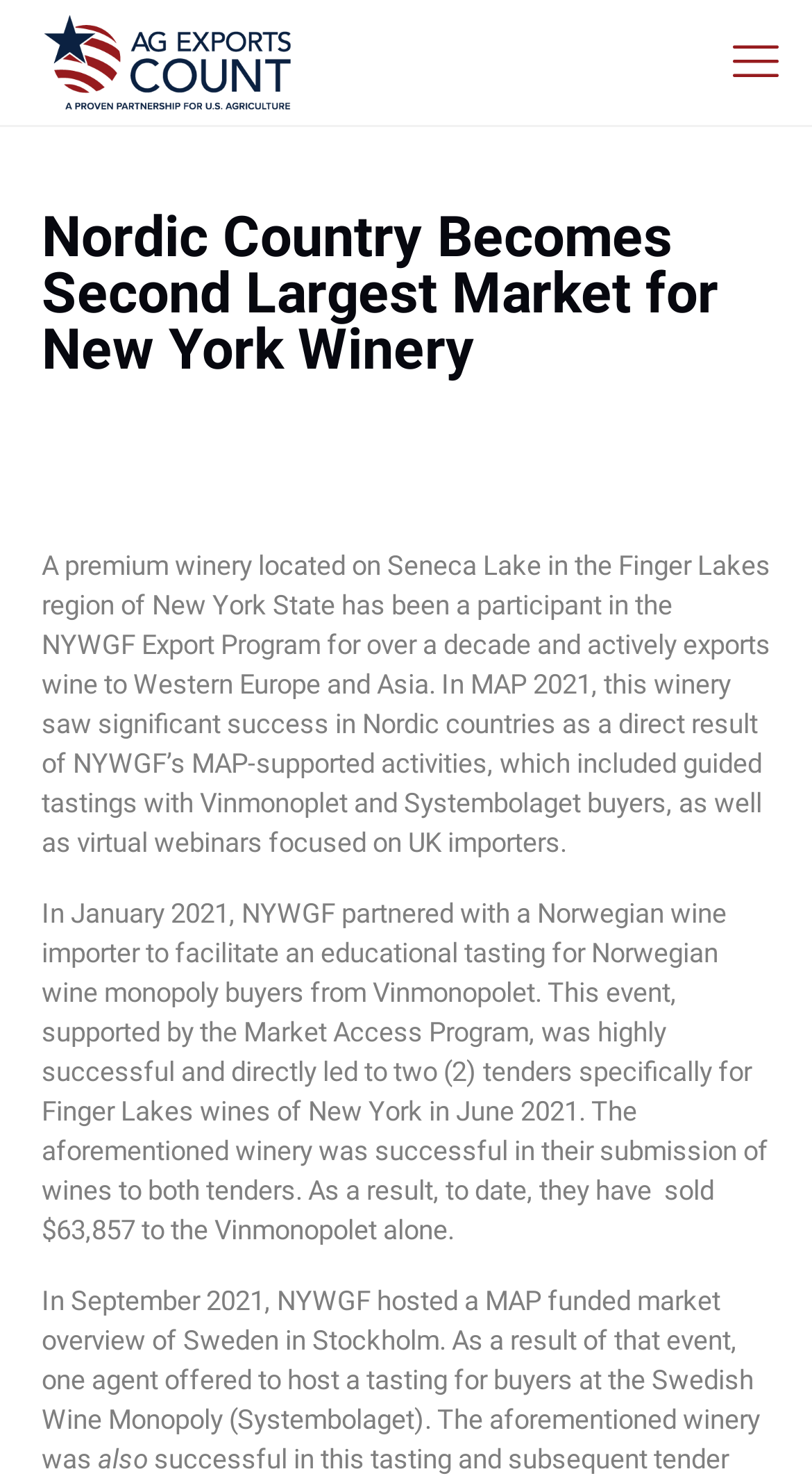How many tenders did the winery submit to?
Refer to the image and provide a detailed answer to the question.

According to the article, the winery was successful in their submission of wines to two tenders specifically for Finger Lakes wines of New York in June 2021.